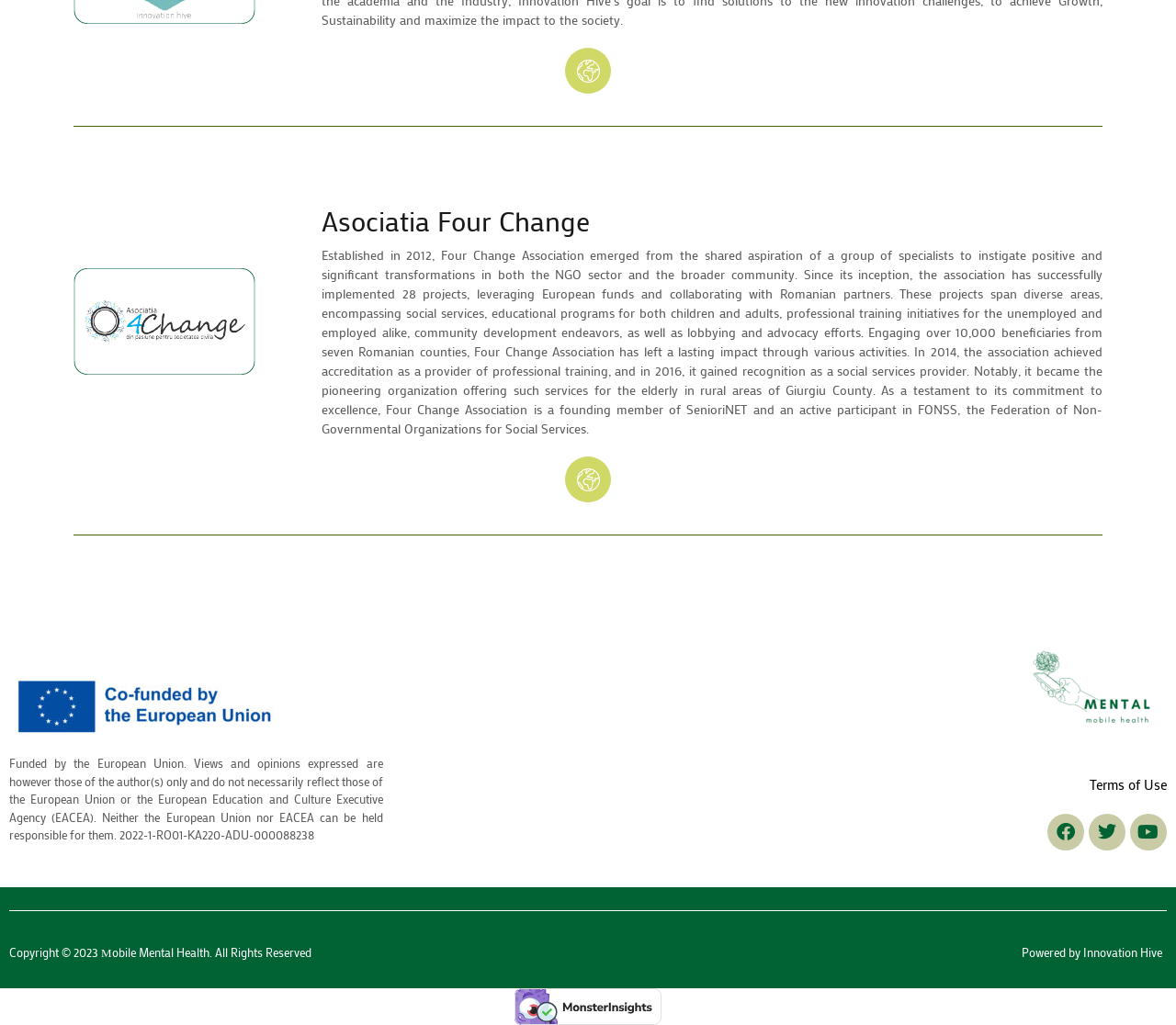Locate the bounding box coordinates of the element's region that should be clicked to carry out the following instruction: "Watch videos on the Youtube channel". The coordinates need to be four float numbers between 0 and 1, i.e., [left, top, right, bottom].

[0.961, 0.793, 0.992, 0.829]